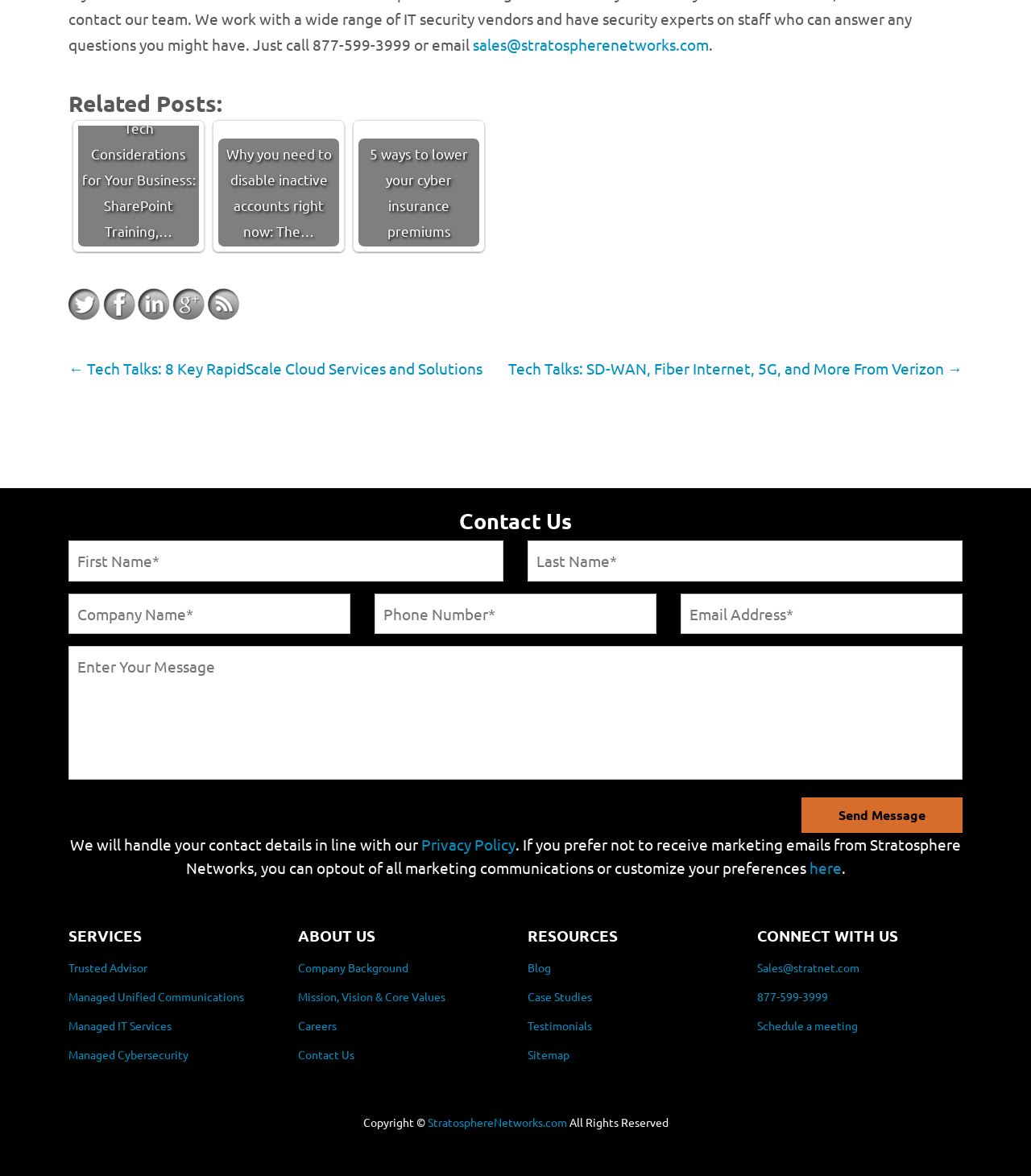What is the company's email address?
From the image, respond using a single word or phrase.

sales@stratnet.com